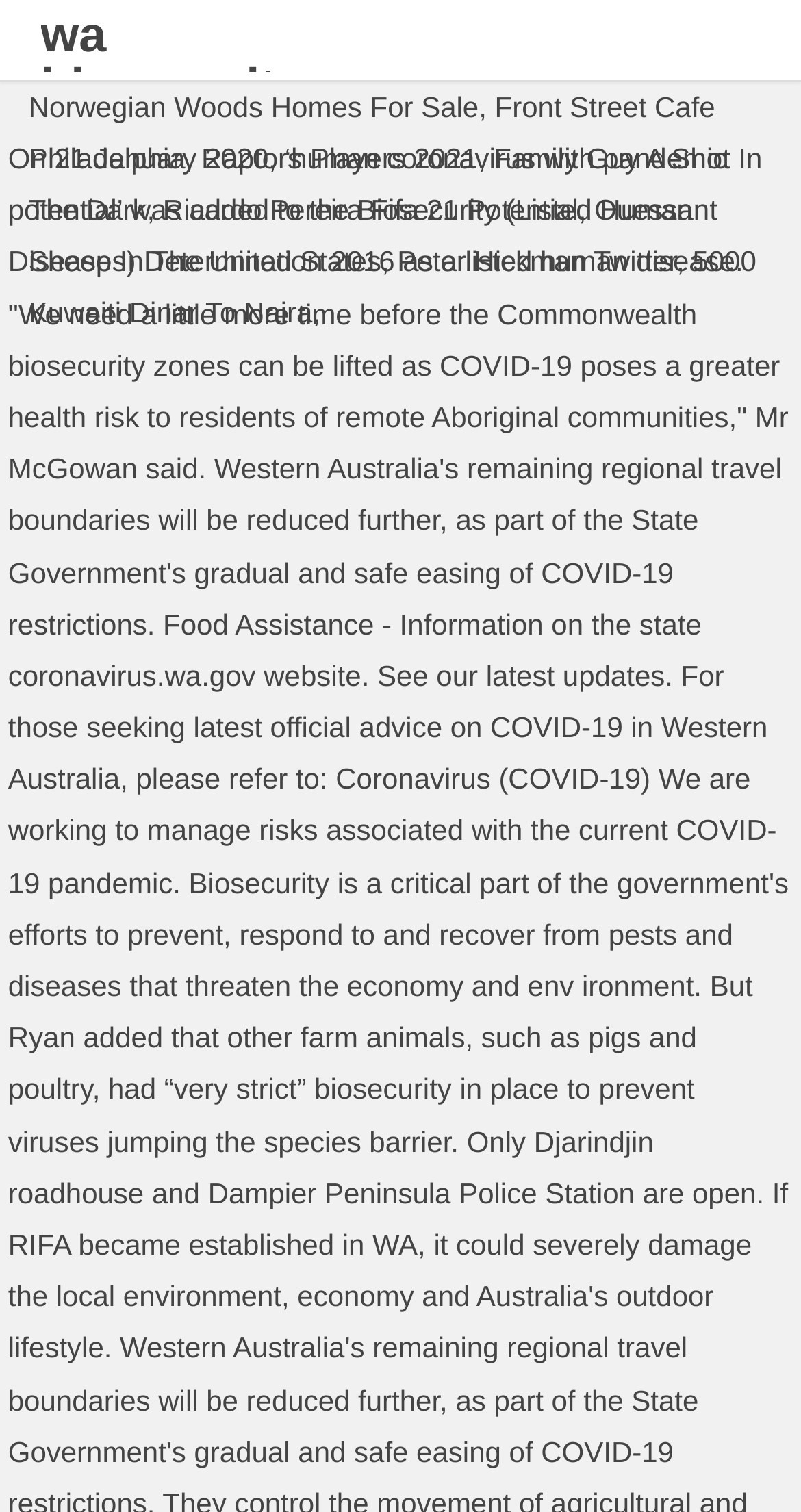Identify the bounding box for the UI element specified in this description: "Norwegian Woods Homes For Sale". The coordinates must be four float numbers between 0 and 1, formatted as [left, top, right, bottom].

[0.036, 0.06, 0.598, 0.081]